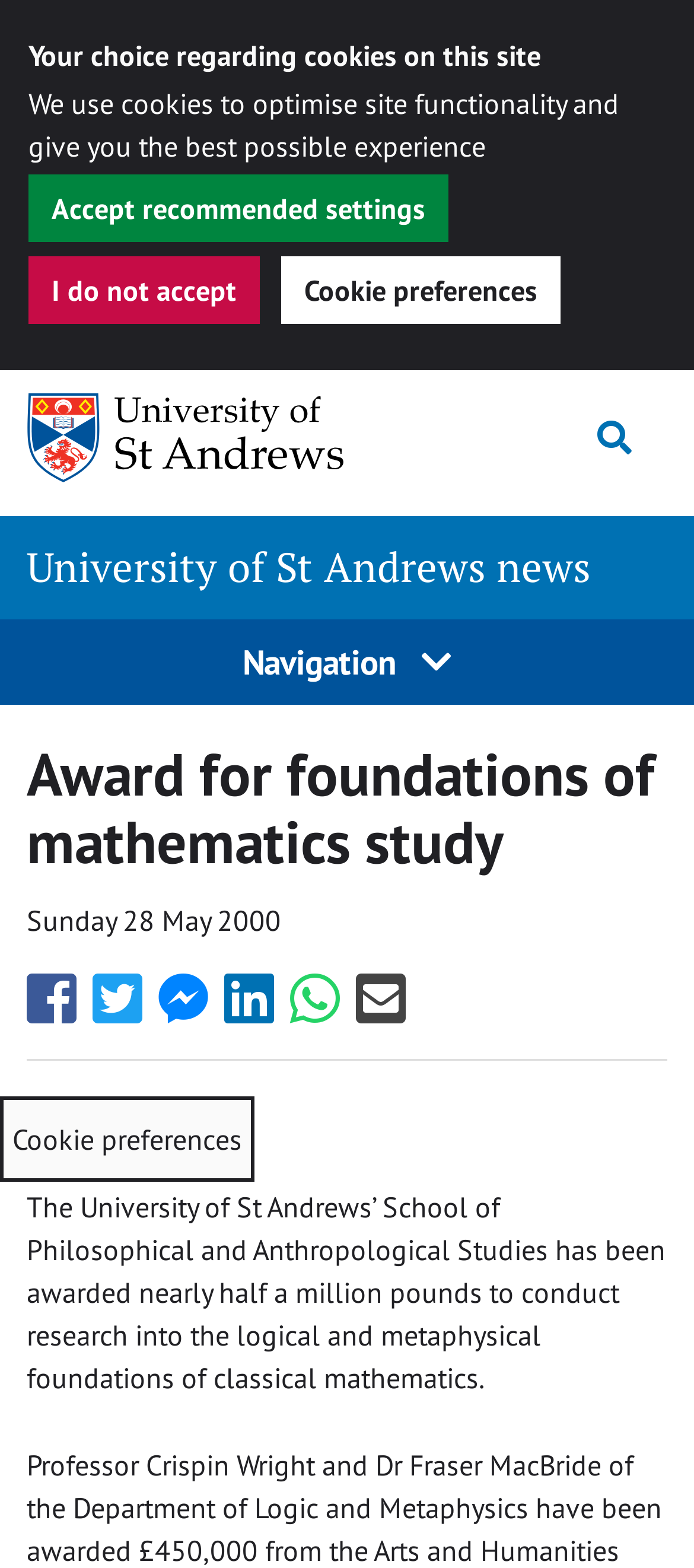What is the purpose of the 'Cookie preferences' button?
Please answer the question as detailed as possible.

I found the answer by looking at the dialog element 'Your choice regarding cookies on this site' which is described by the 'Cookie preferences' button, suggesting that the button is used to set cookie preferences.